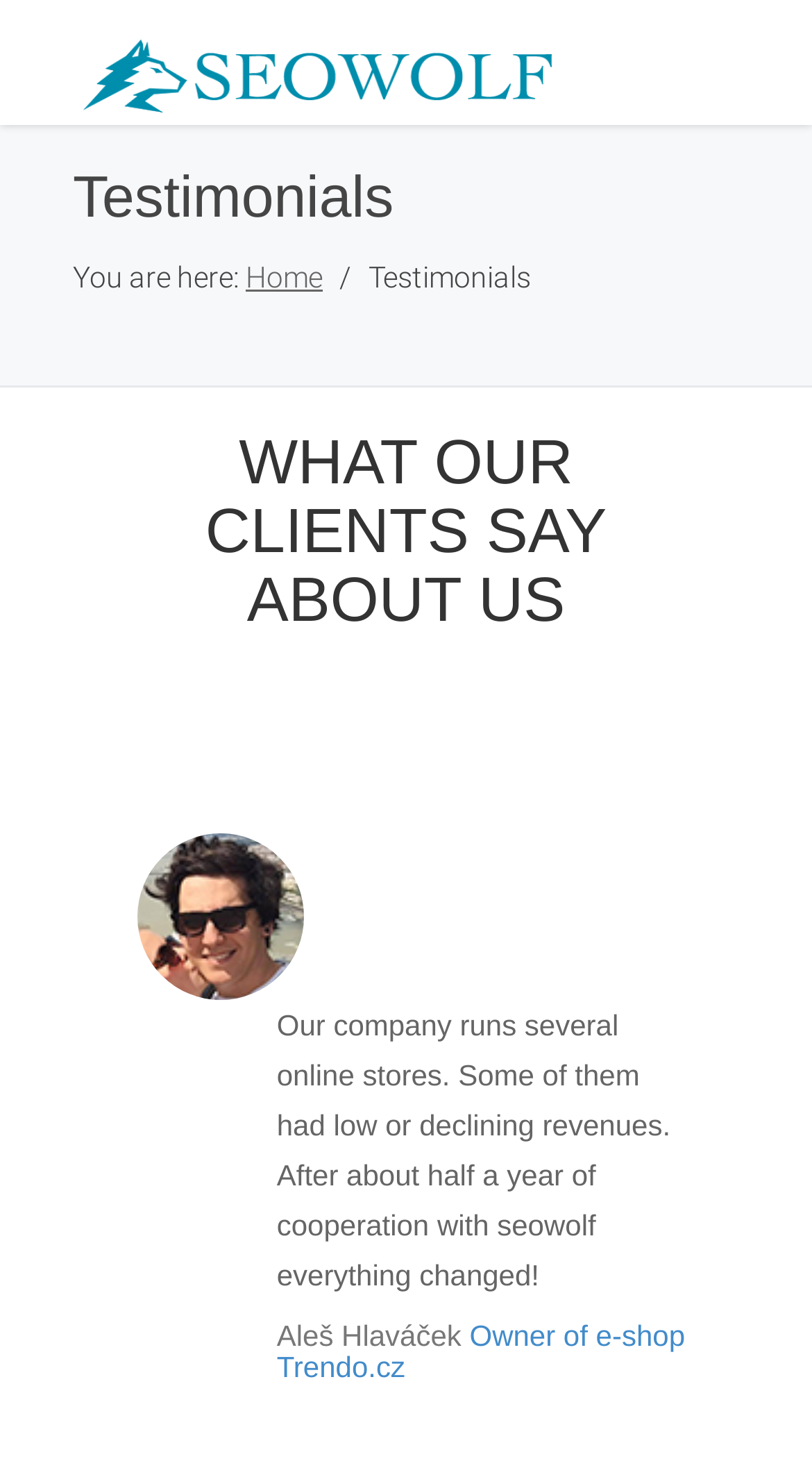What is the name of the e-shop owner?
From the image, provide a succinct answer in one word or a short phrase.

Aleš Hlaváček